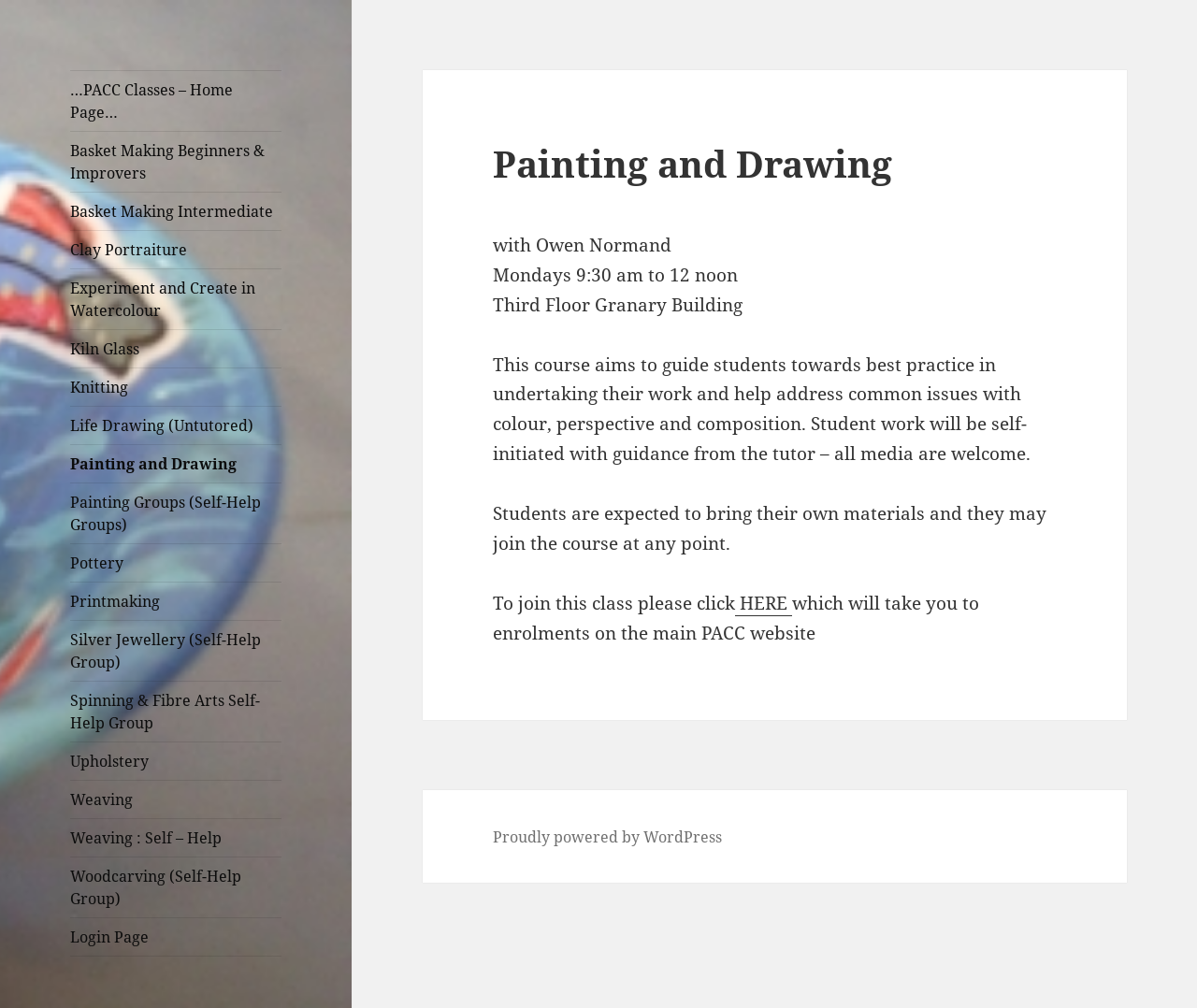Specify the bounding box coordinates of the area to click in order to execute this command: 'Click on the PACCTutors link'. The coordinates should consist of four float numbers ranging from 0 to 1, and should be formatted as [left, top, right, bottom].

[0.059, 0.067, 0.179, 0.101]